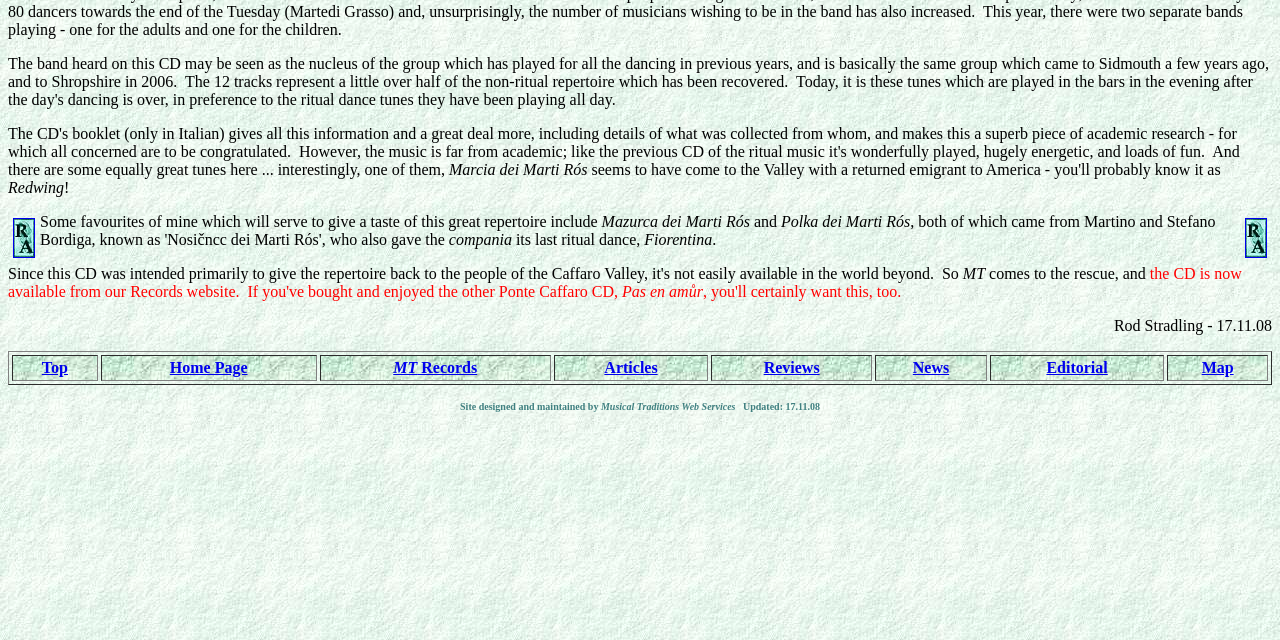From the webpage screenshot, predict the bounding box coordinates (top-left x, top-left y, bottom-right x, bottom-right y) for the UI element described here: Top

[0.033, 0.56, 0.053, 0.587]